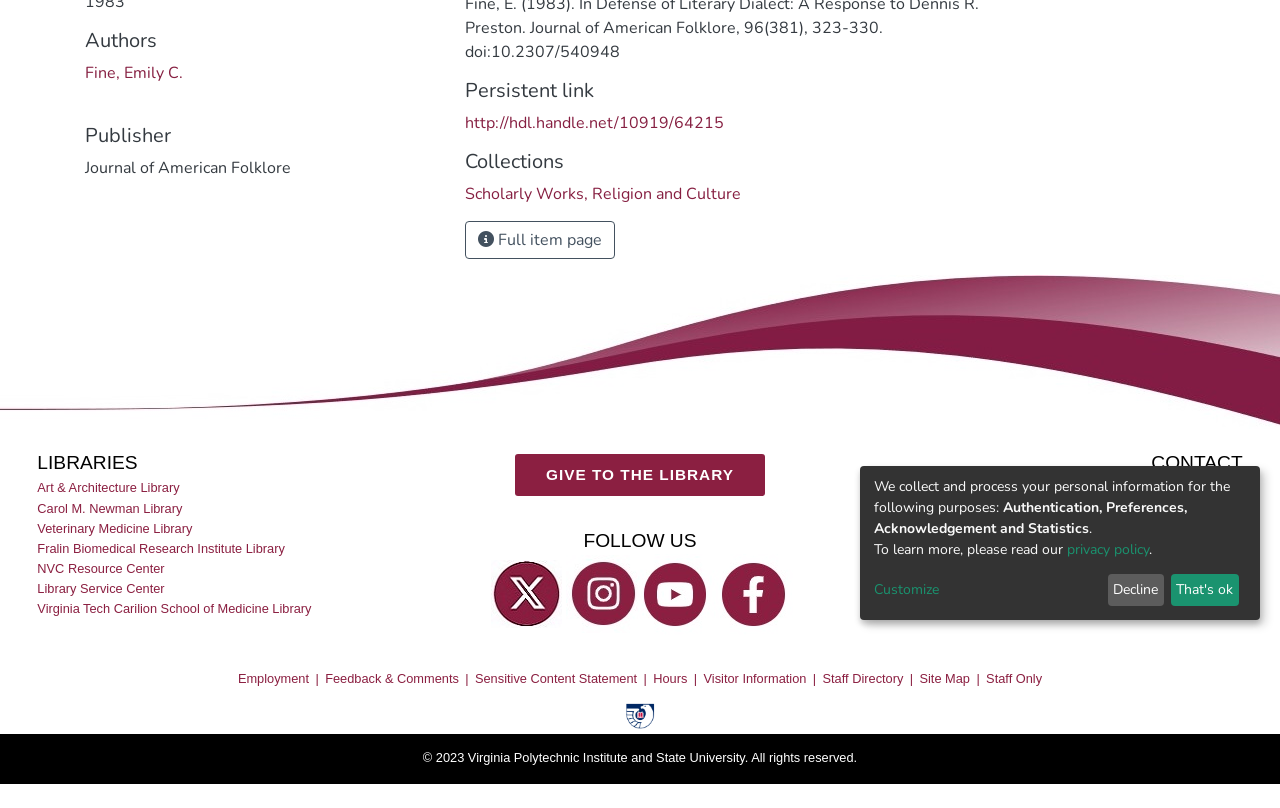Bounding box coordinates are specified in the format (top-left x, top-left y, bottom-right x, bottom-right y). All values are floating point numbers bounded between 0 and 1. Please provide the bounding box coordinate of the region this sentence describes: That's ok

[0.915, 0.71, 0.968, 0.75]